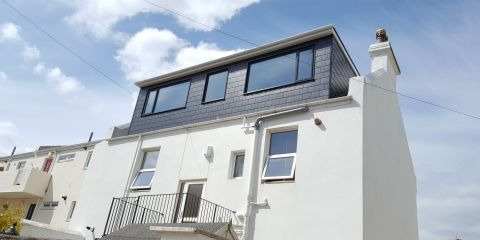What is the purpose of the railing at the front entrance?
Examine the image and give a concise answer in one word or a short phrase.

Enhances accessibility and safety